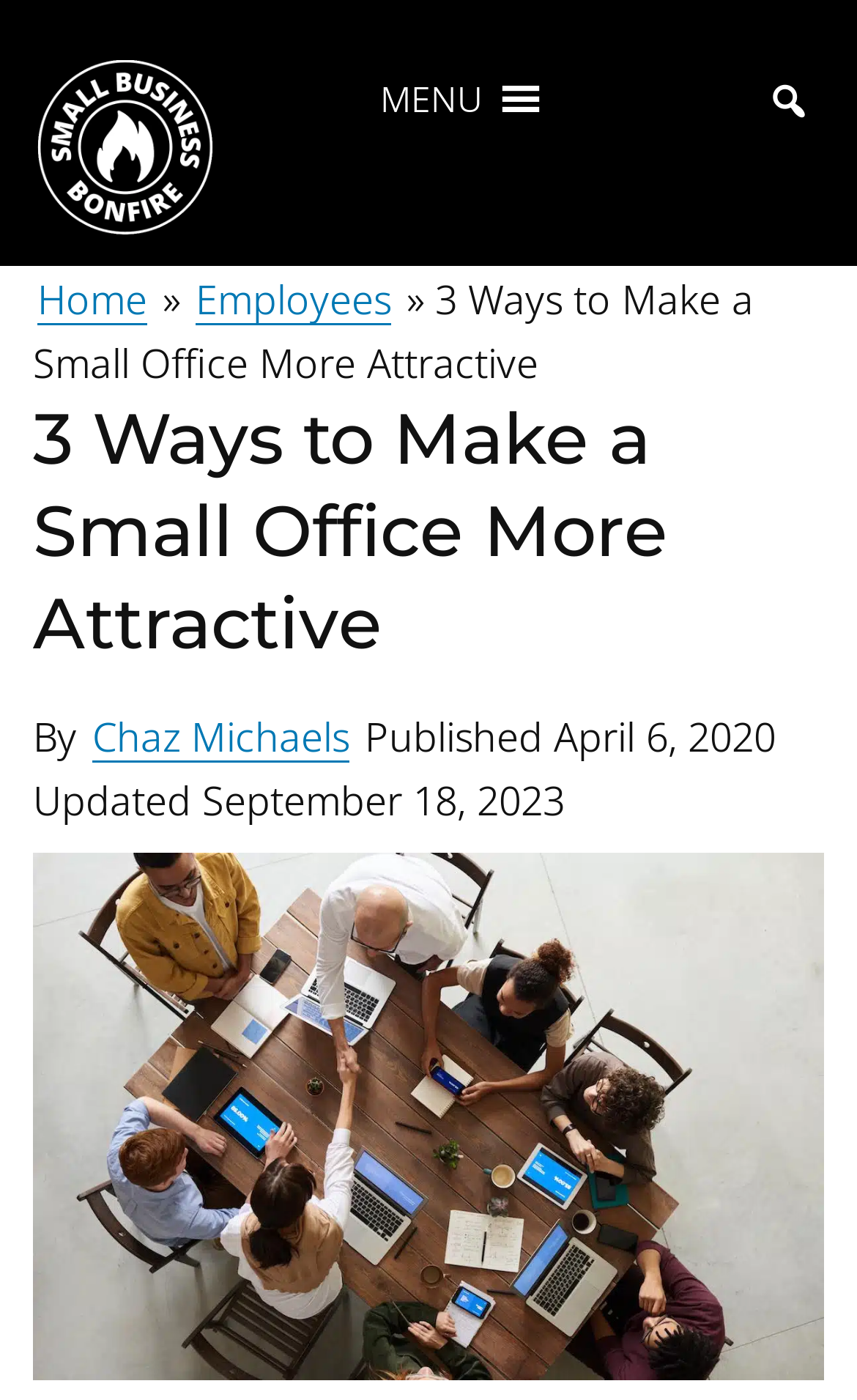Carefully observe the image and respond to the question with a detailed answer:
What is the purpose of the button with a magnifying glass icon?

I found the search button by looking at the top-right corner of the webpage, where I see a button with a magnifying glass icon and the text 'Search...'.